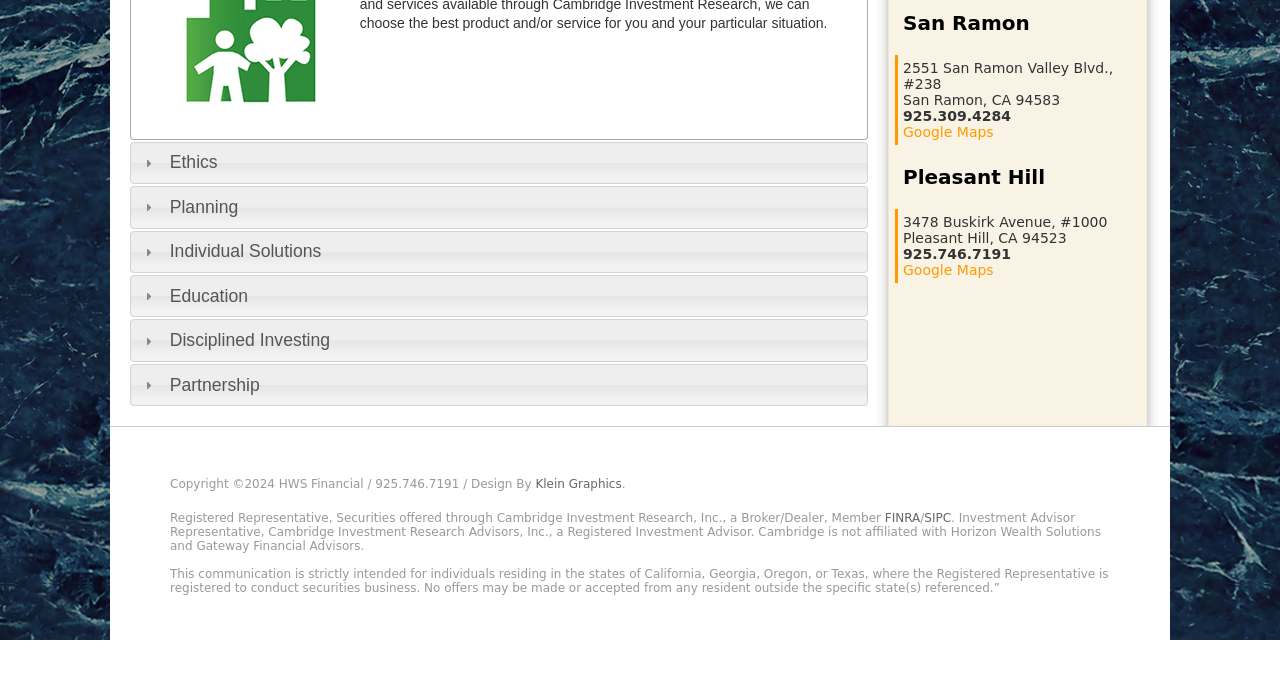Please provide the bounding box coordinates for the UI element as described: "FINRA". The coordinates must be four floats between 0 and 1, represented as [left, top, right, bottom].

[0.691, 0.755, 0.719, 0.776]